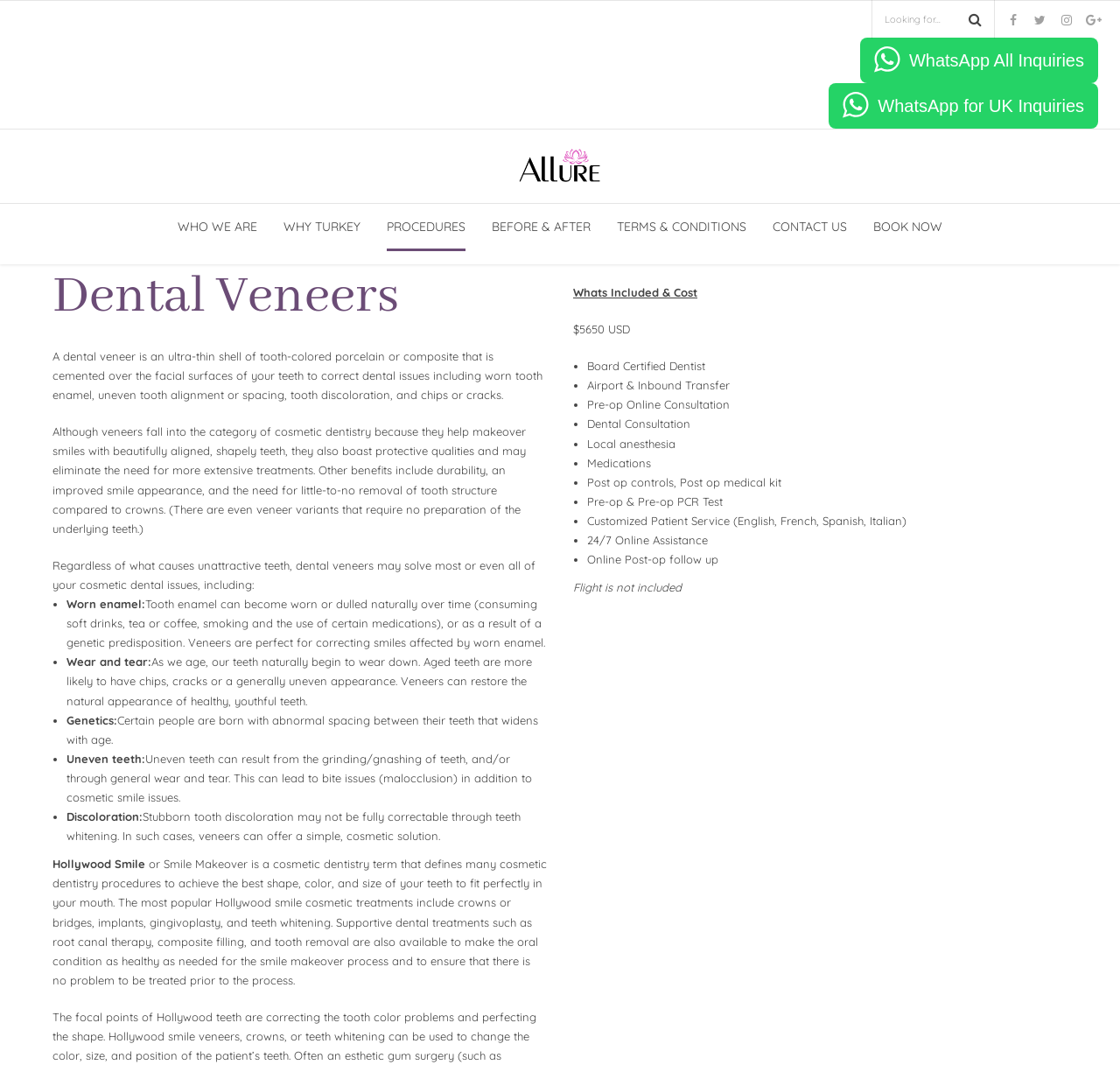Locate the bounding box coordinates of the element's region that should be clicked to carry out the following instruction: "click BOOK NOW". The coordinates need to be four float numbers between 0 and 1, i.e., [left, top, right, bottom].

[0.78, 0.191, 0.841, 0.236]